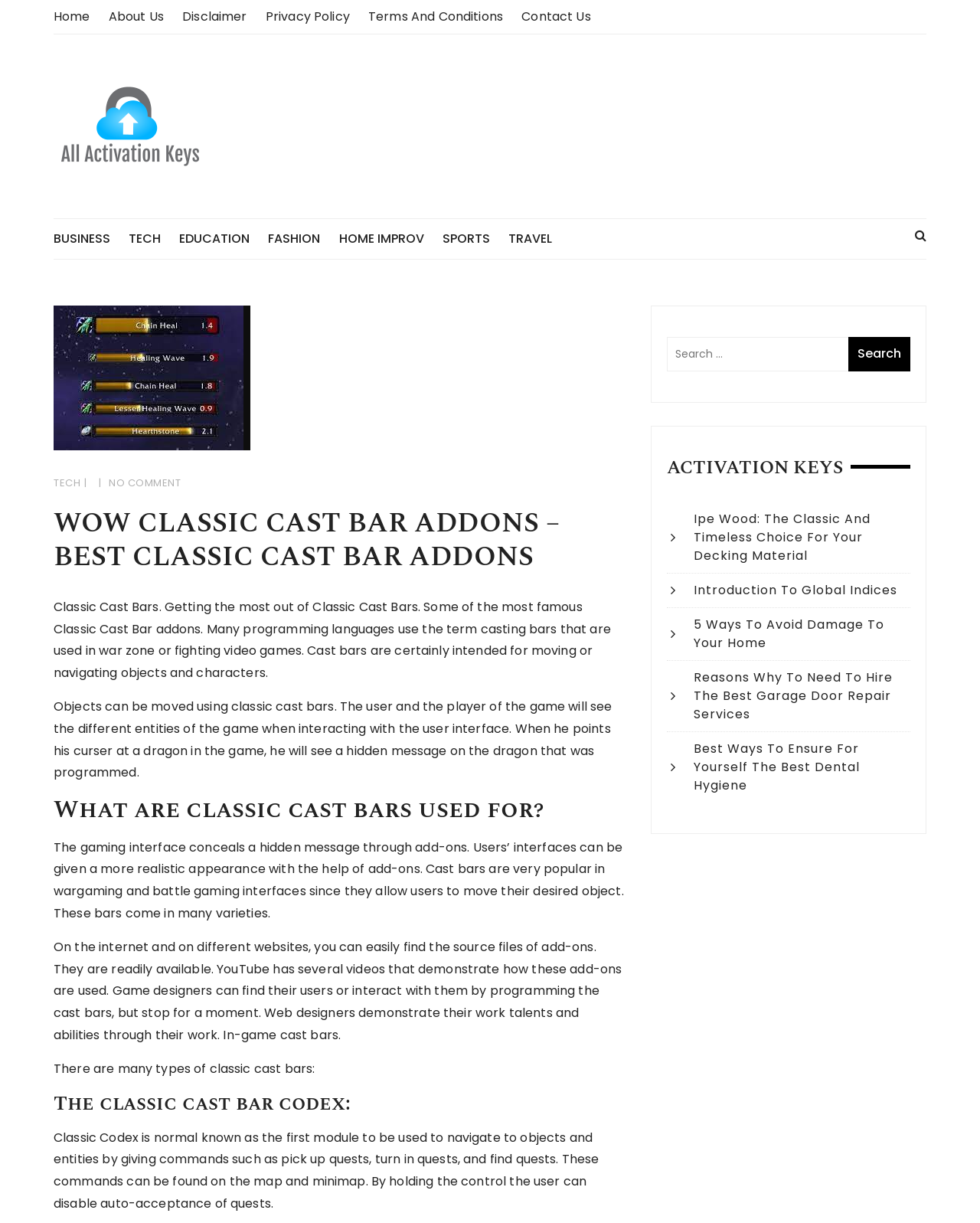Respond with a single word or phrase:
What is the purpose of classic cast bars?

To move objects